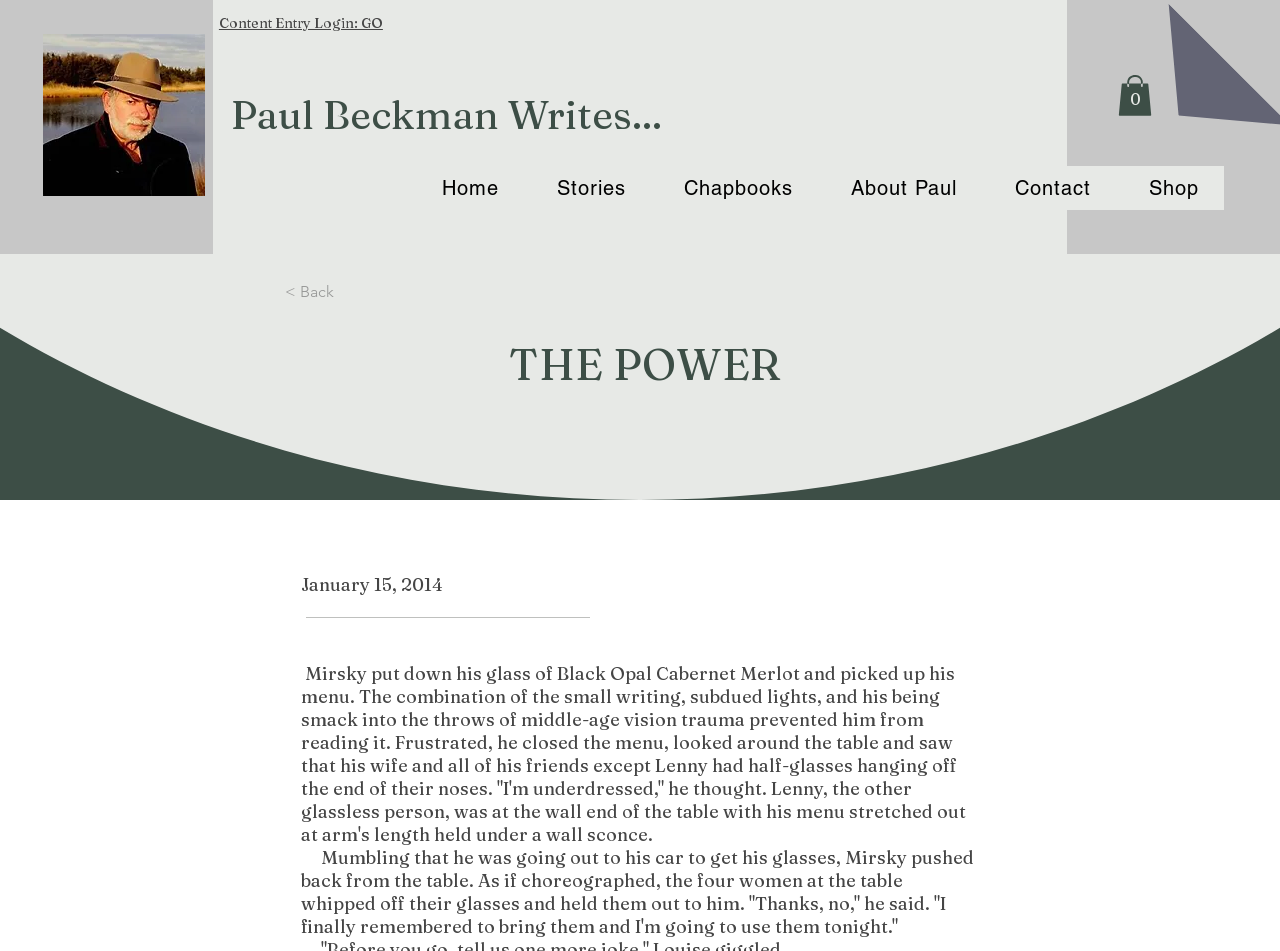Locate the bounding box coordinates of the element that should be clicked to fulfill the instruction: "View shopping cart".

[0.873, 0.079, 0.9, 0.122]